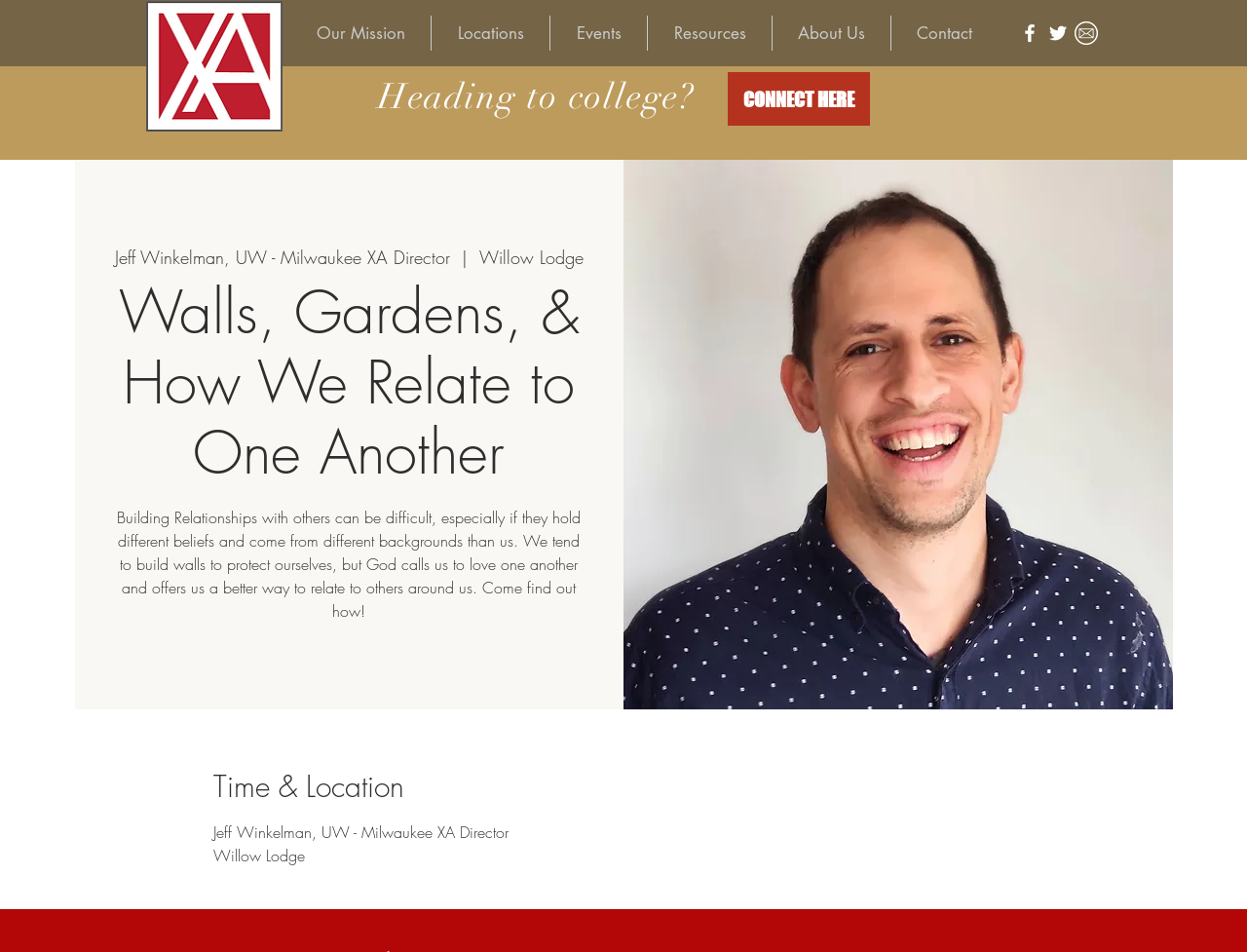Find and specify the bounding box coordinates that correspond to the clickable region for the instruction: "Click the Facebook icon".

[0.816, 0.023, 0.835, 0.047]